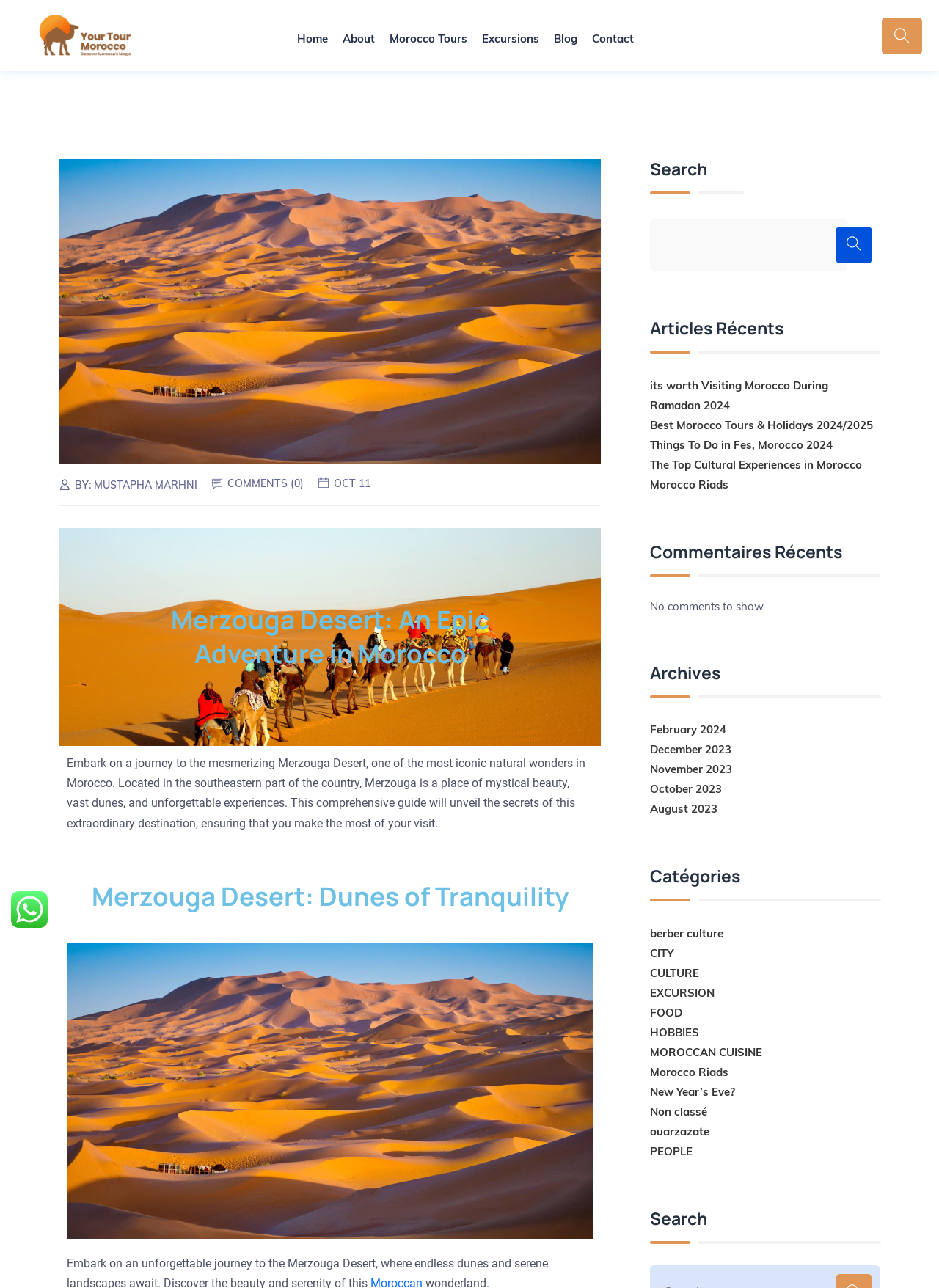Please determine the bounding box coordinates of the element to click on in order to accomplish the following task: "Click the 'Contact' link". Ensure the coordinates are four float numbers ranging from 0 to 1, i.e., [left, top, right, bottom].

[0.623, 0.002, 0.683, 0.058]